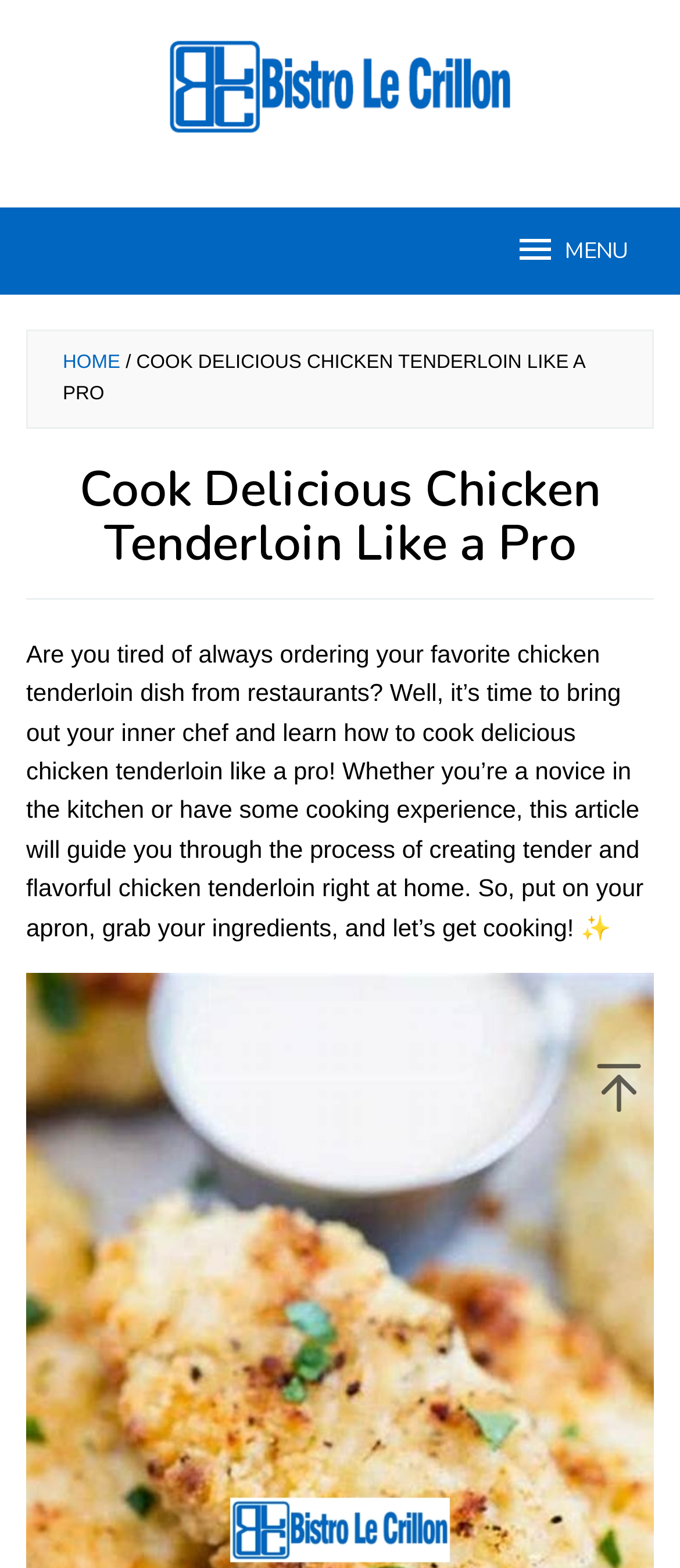How many menu items are visible?
Analyze the screenshot and provide a detailed answer to the question.

There is only one menu item visible on the webpage, which is 'MENU' located at the top-right corner.